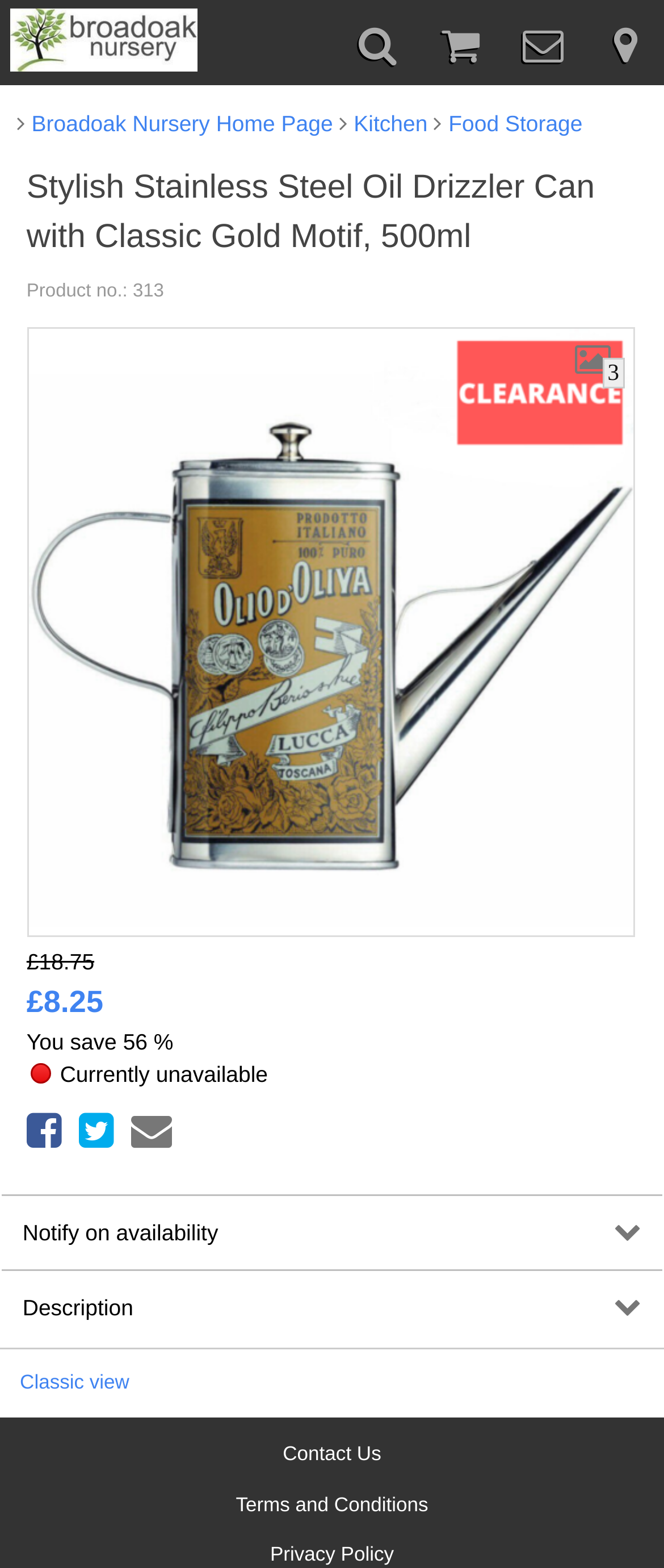Use one word or a short phrase to answer the question provided: 
What is the product name?

Stylish Stainless Steel Oil Drizzler Can